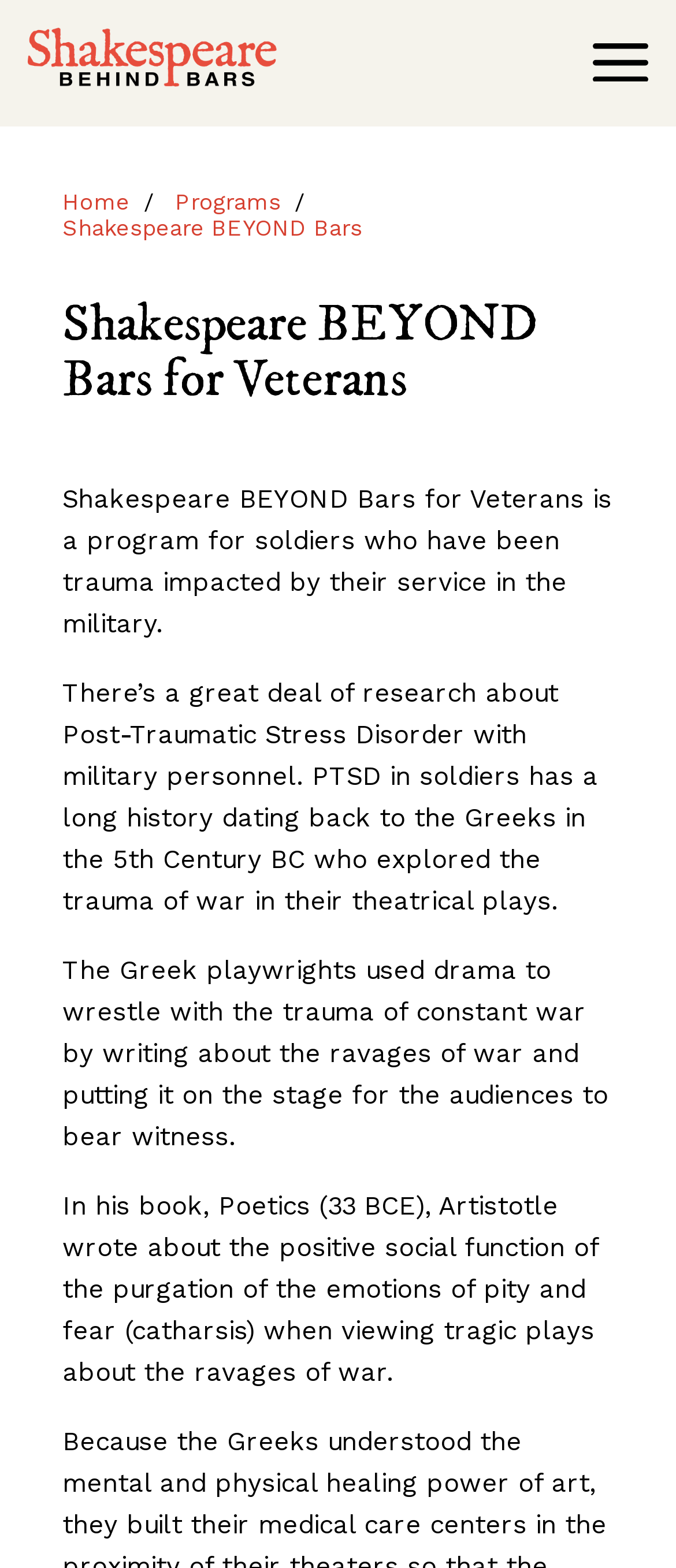What is the name of the program for veterans? Observe the screenshot and provide a one-word or short phrase answer.

Shakespeare BEYOND Bars